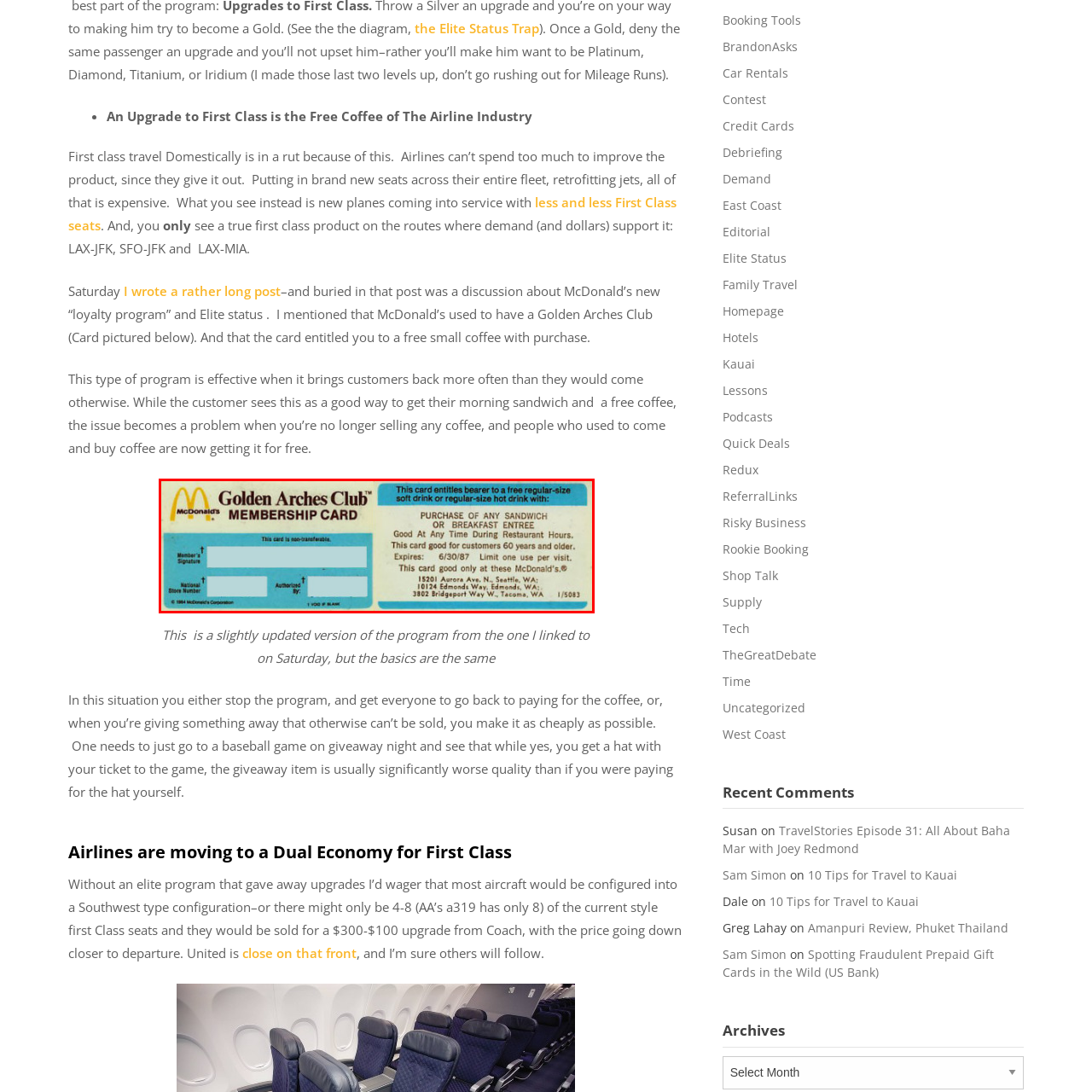Check the content in the red bounding box and reply to the question using a single word or phrase:
What is the limit of the card's use per visit?

One use